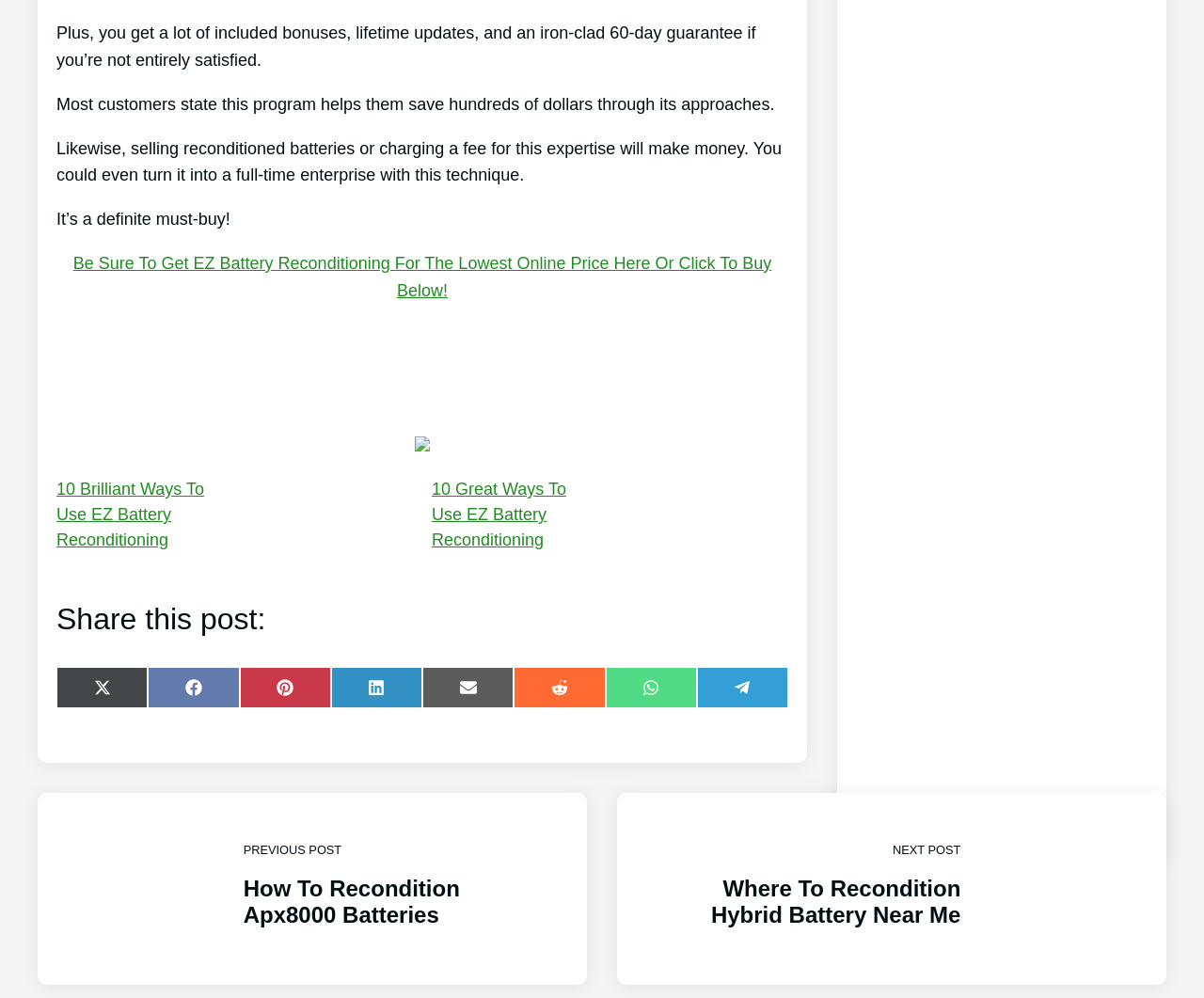Please find the bounding box coordinates for the clickable element needed to perform this instruction: "Read about 10 Brilliant Ways To Use EZ Battery Reconditioning".

[0.047, 0.478, 0.187, 0.554]